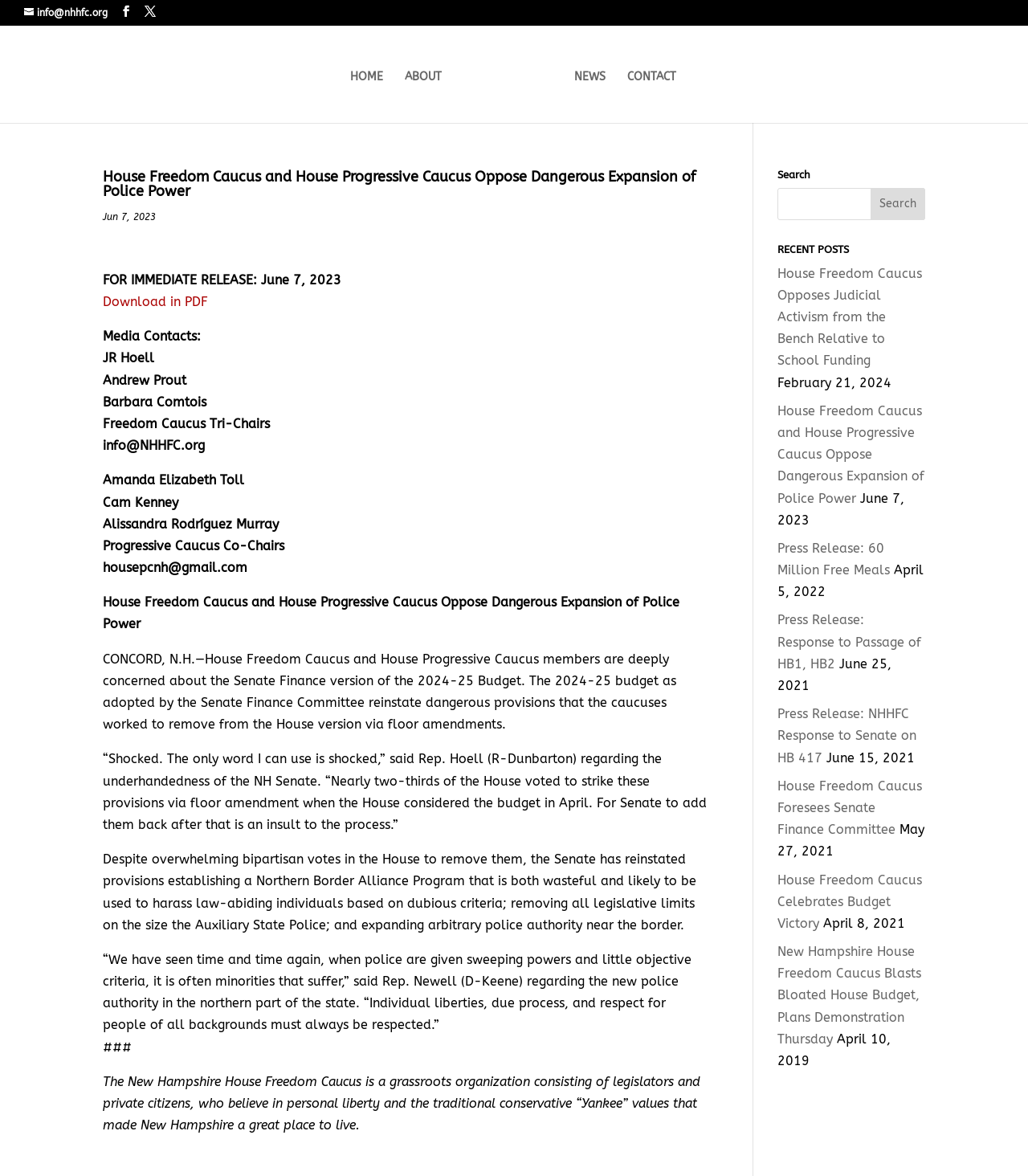Select the bounding box coordinates of the element I need to click to carry out the following instruction: "Contact the Freedom Caucus".

[0.61, 0.061, 0.658, 0.104]